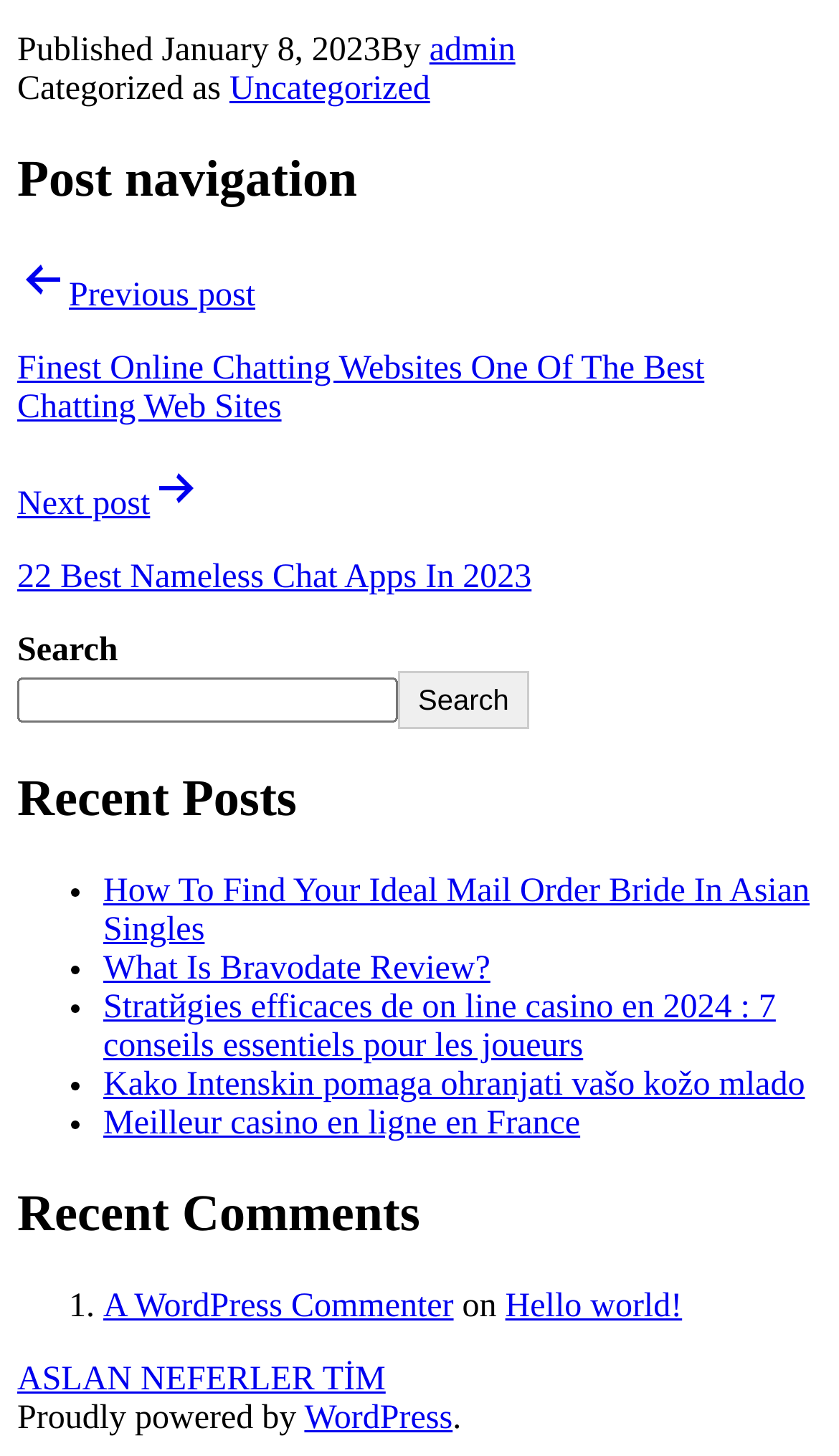How many recent posts are listed?
Using the image as a reference, answer the question in detail.

I counted the number of links under the 'Recent Posts' heading, and there are 5 links listed.